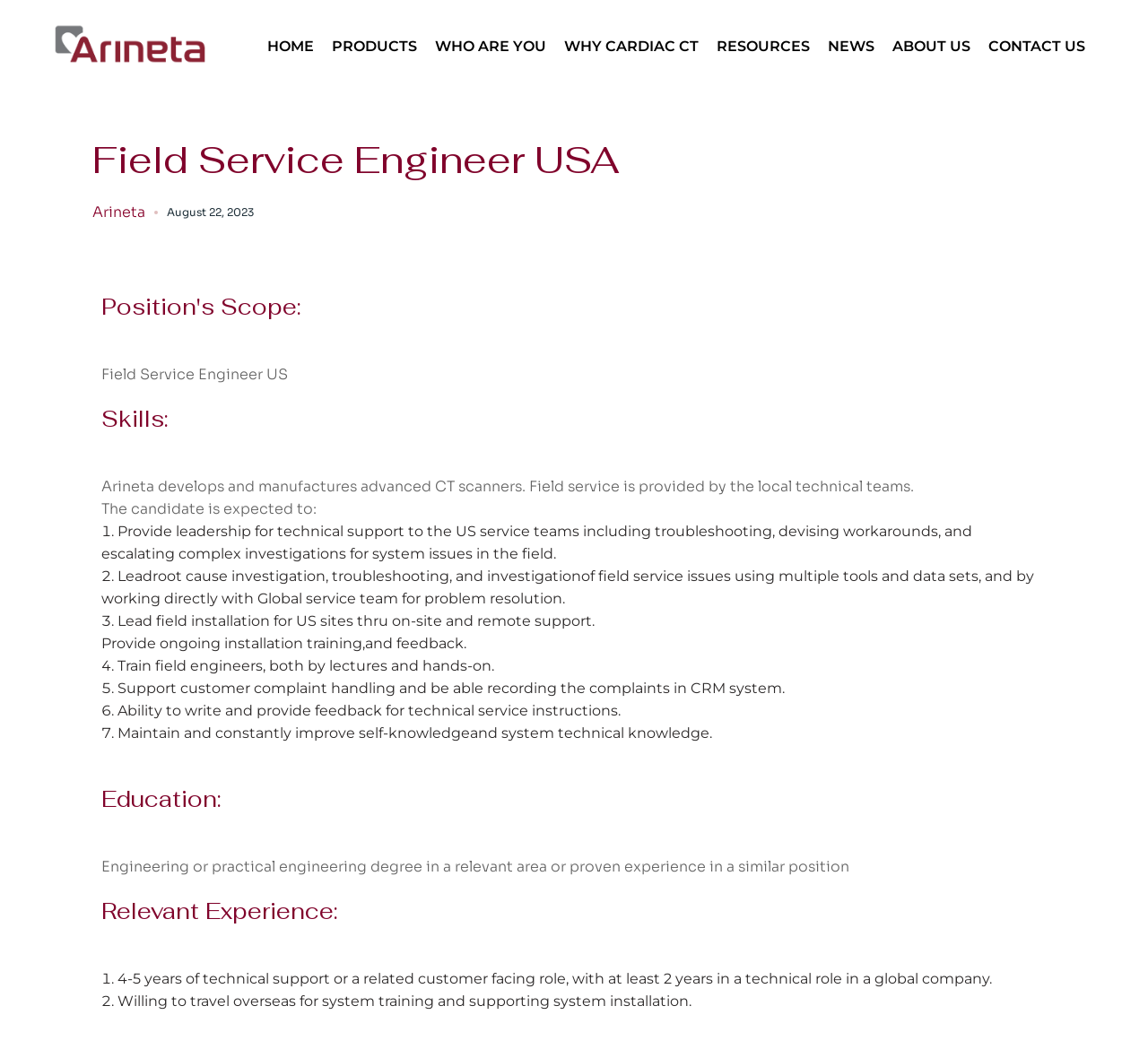Find the bounding box coordinates of the clickable area required to complete the following action: "Learn about Our Story".

[0.64, 0.026, 0.844, 0.046]